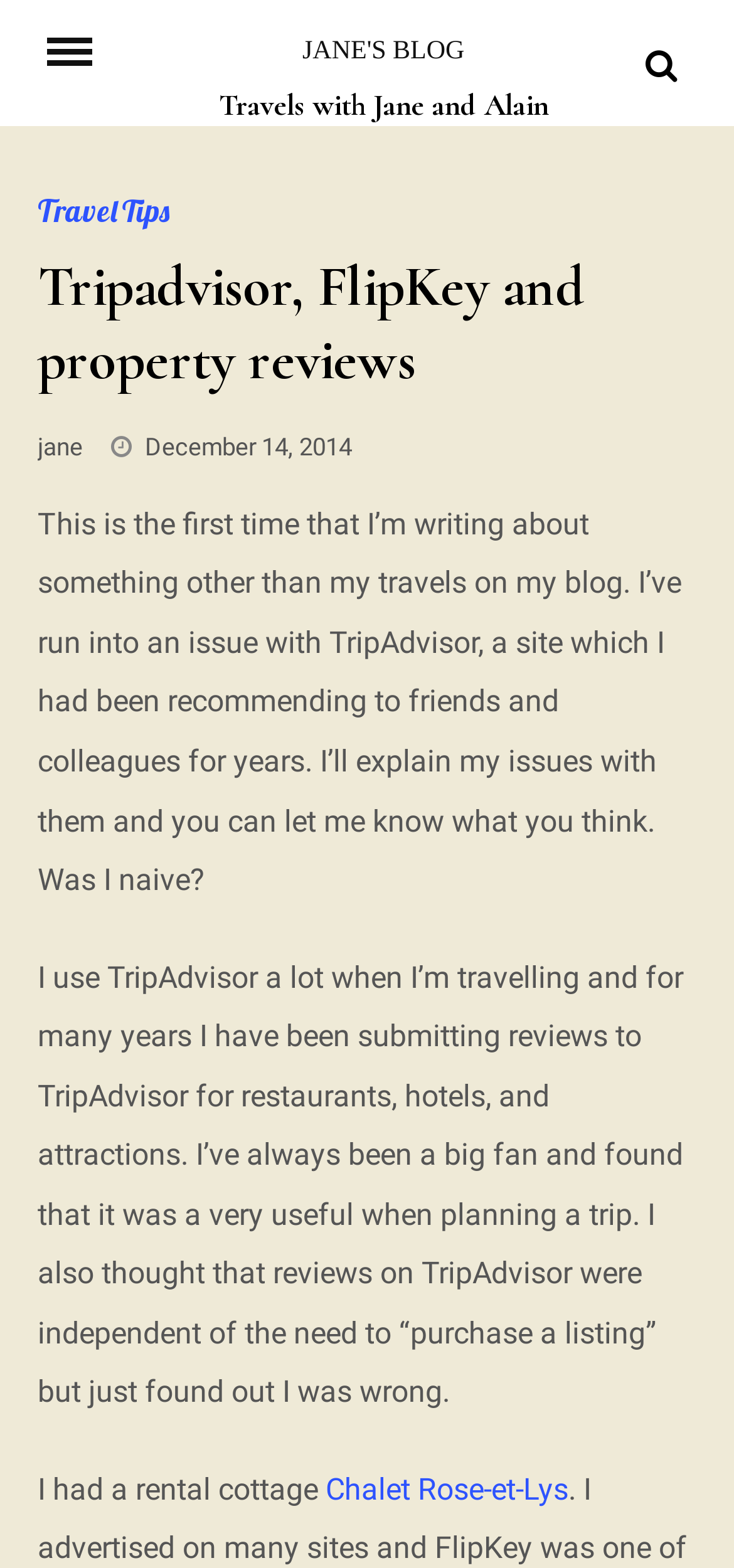What is the name of the blog?
Refer to the image and provide a concise answer in one word or phrase.

Jane's Blog